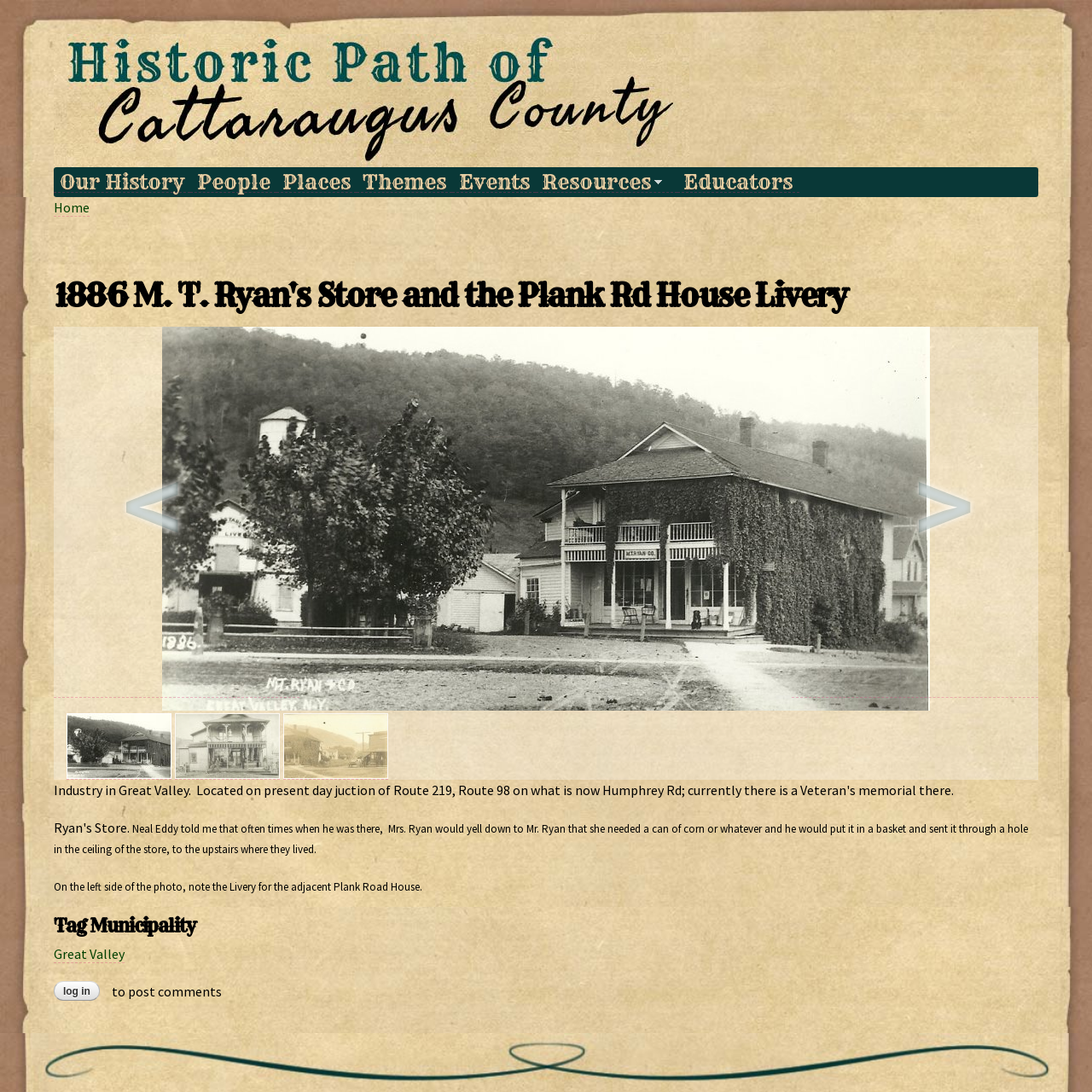Identify the coordinates of the bounding box for the element that must be clicked to accomplish the instruction: "Explore FAVORITE TOOLS".

None